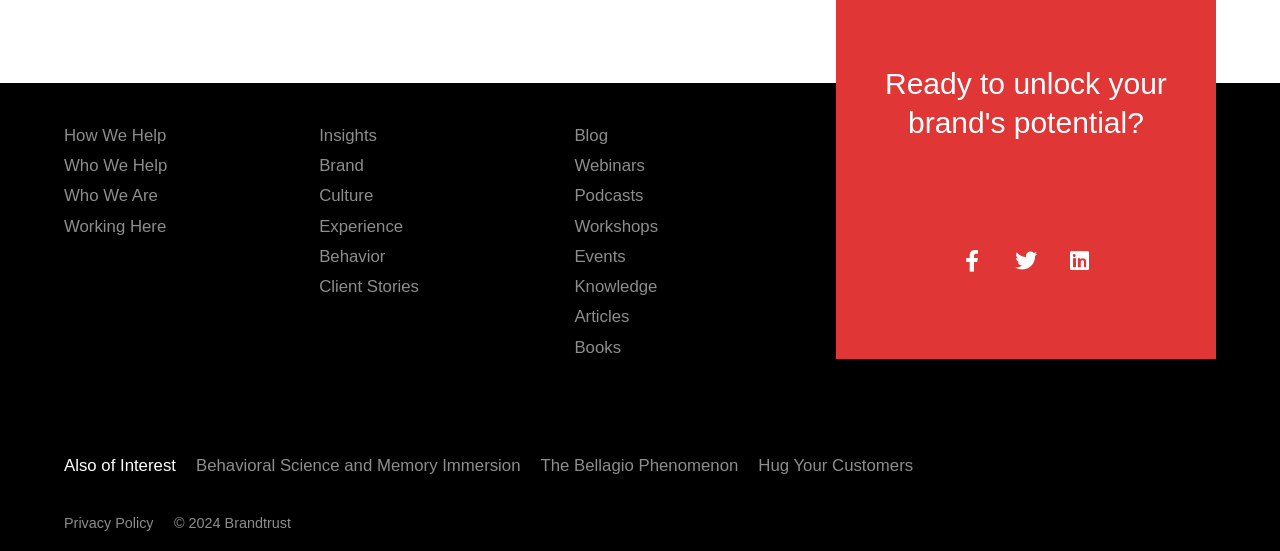Determine the bounding box coordinates for the area that should be clicked to carry out the following instruction: "View 'Privacy Policy'".

[0.05, 0.934, 0.12, 0.963]